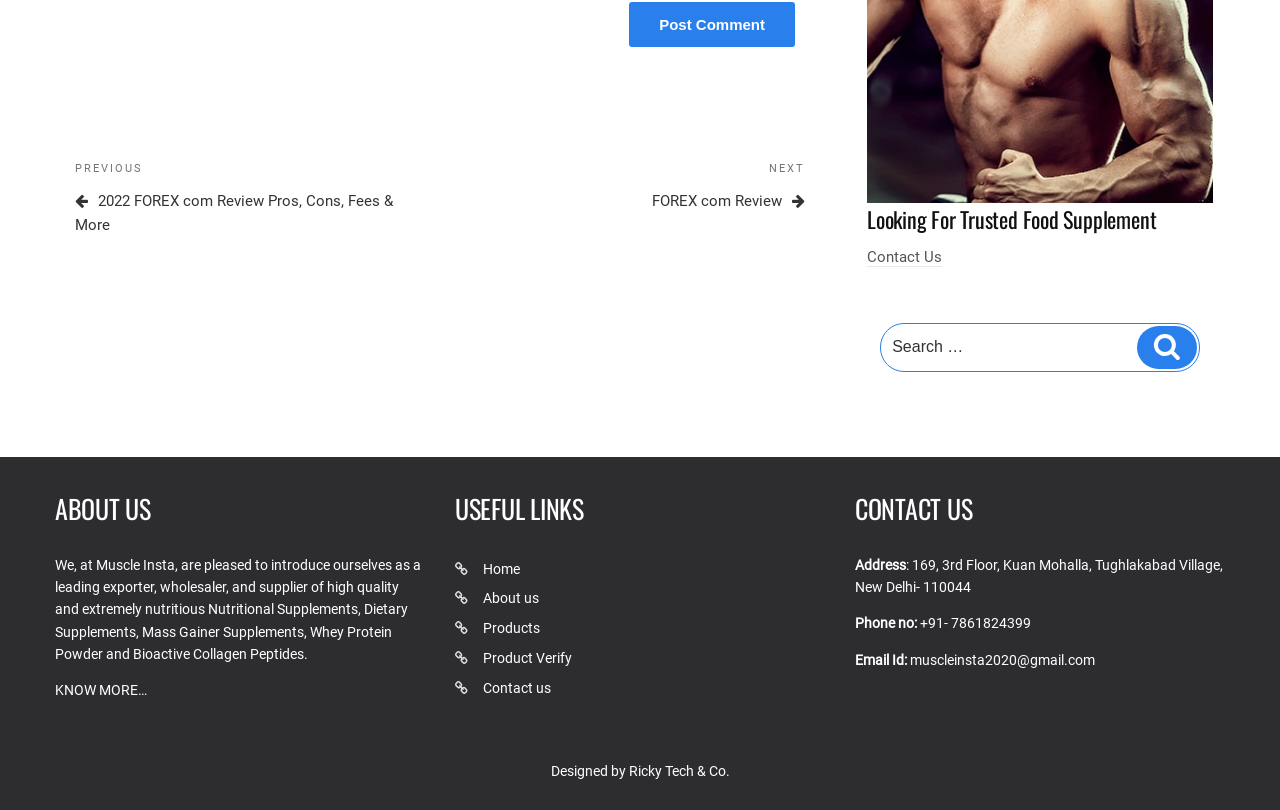Please provide the bounding box coordinates for the element that needs to be clicked to perform the instruction: "Go to next post". The coordinates must consist of four float numbers between 0 and 1, formatted as [left, top, right, bottom].

[0.359, 0.199, 0.629, 0.259]